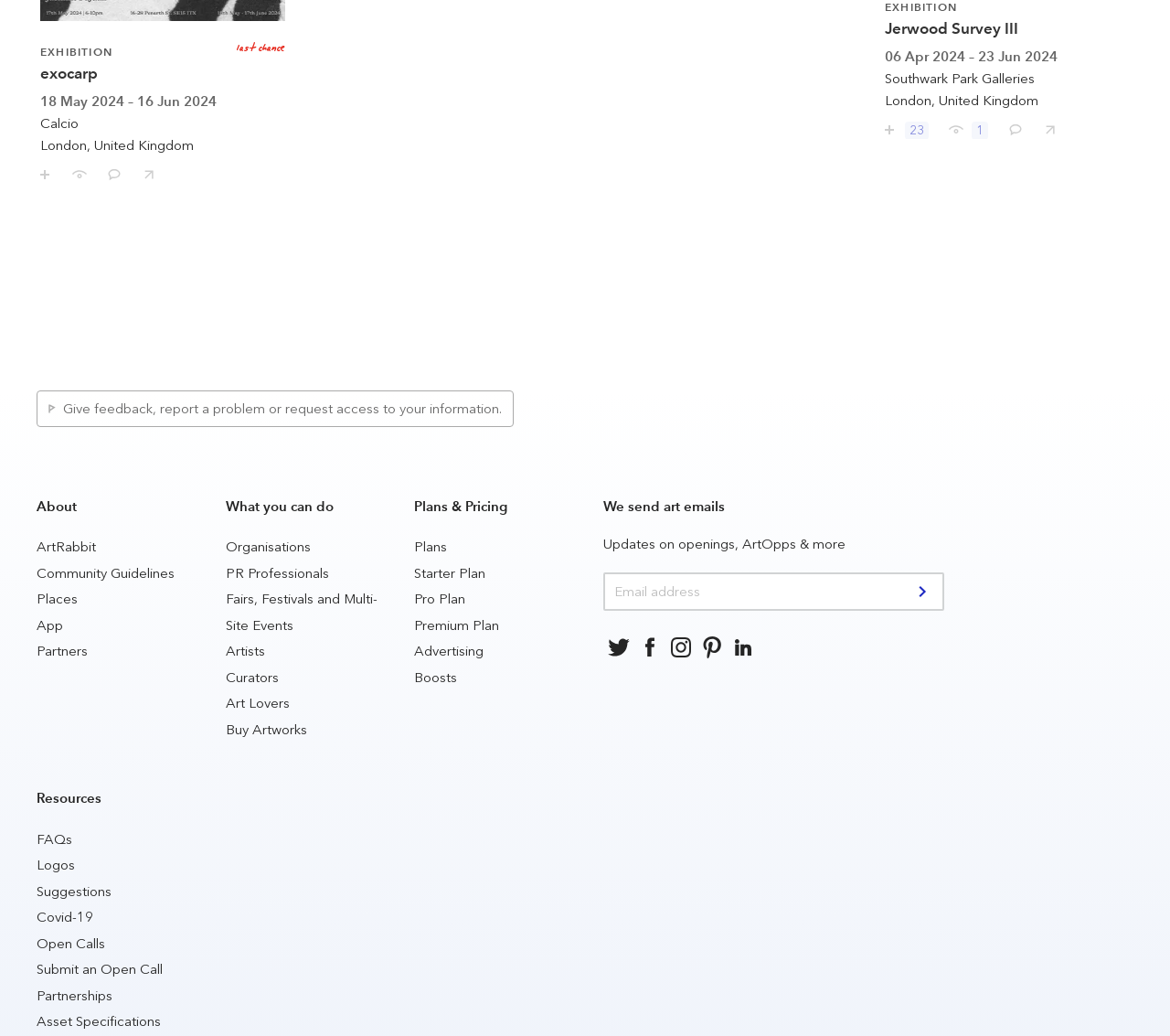Determine the bounding box coordinates for the element that should be clicked to follow this instruction: "Give feedback, report a problem or request access to your information". The coordinates should be given as four float numbers between 0 and 1, in the format [left, top, right, bottom].

[0.041, 0.386, 0.429, 0.403]